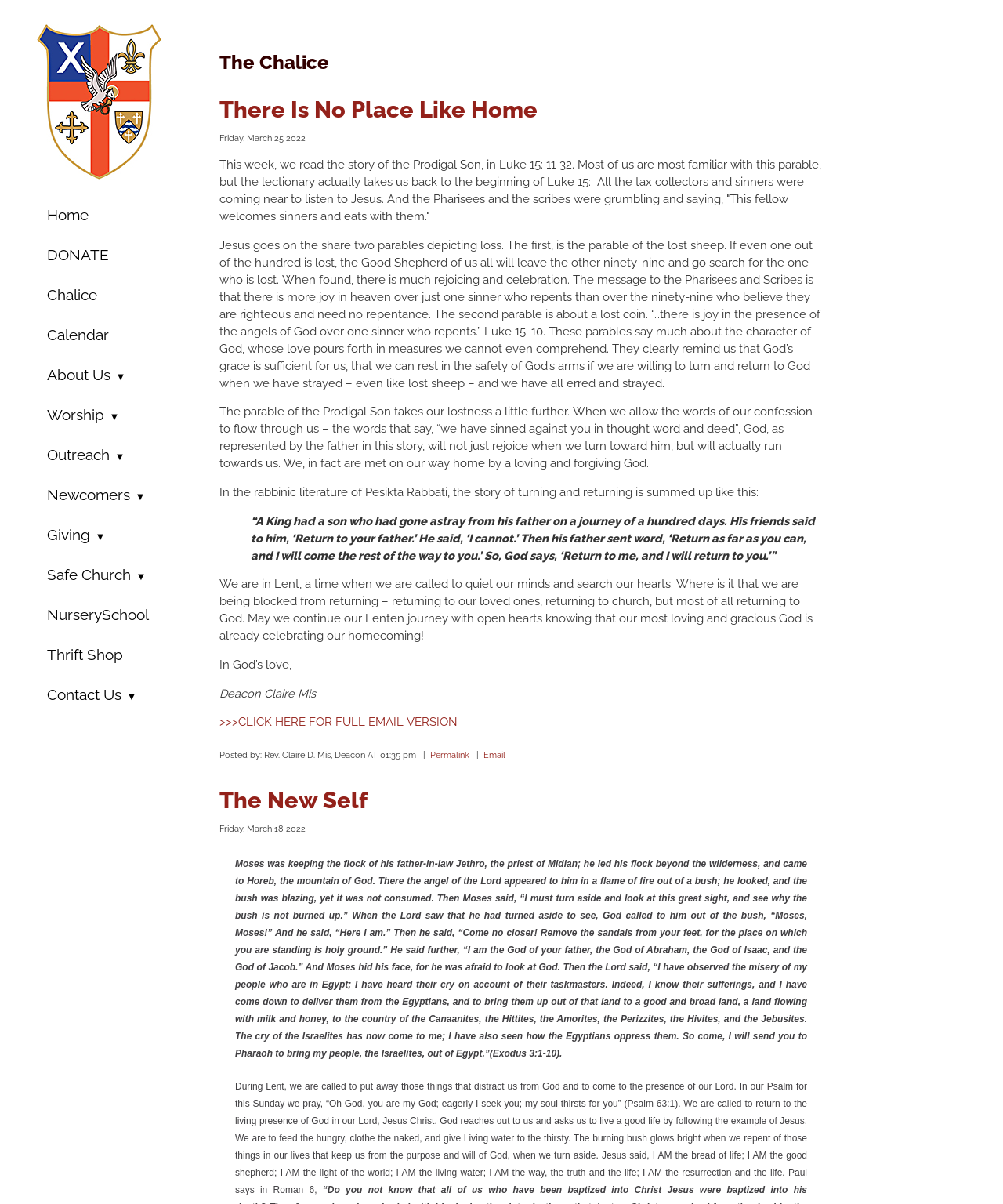What type of content is featured on the webpage?
Using the visual information, answer the question in a single word or phrase.

Religious or spiritual content